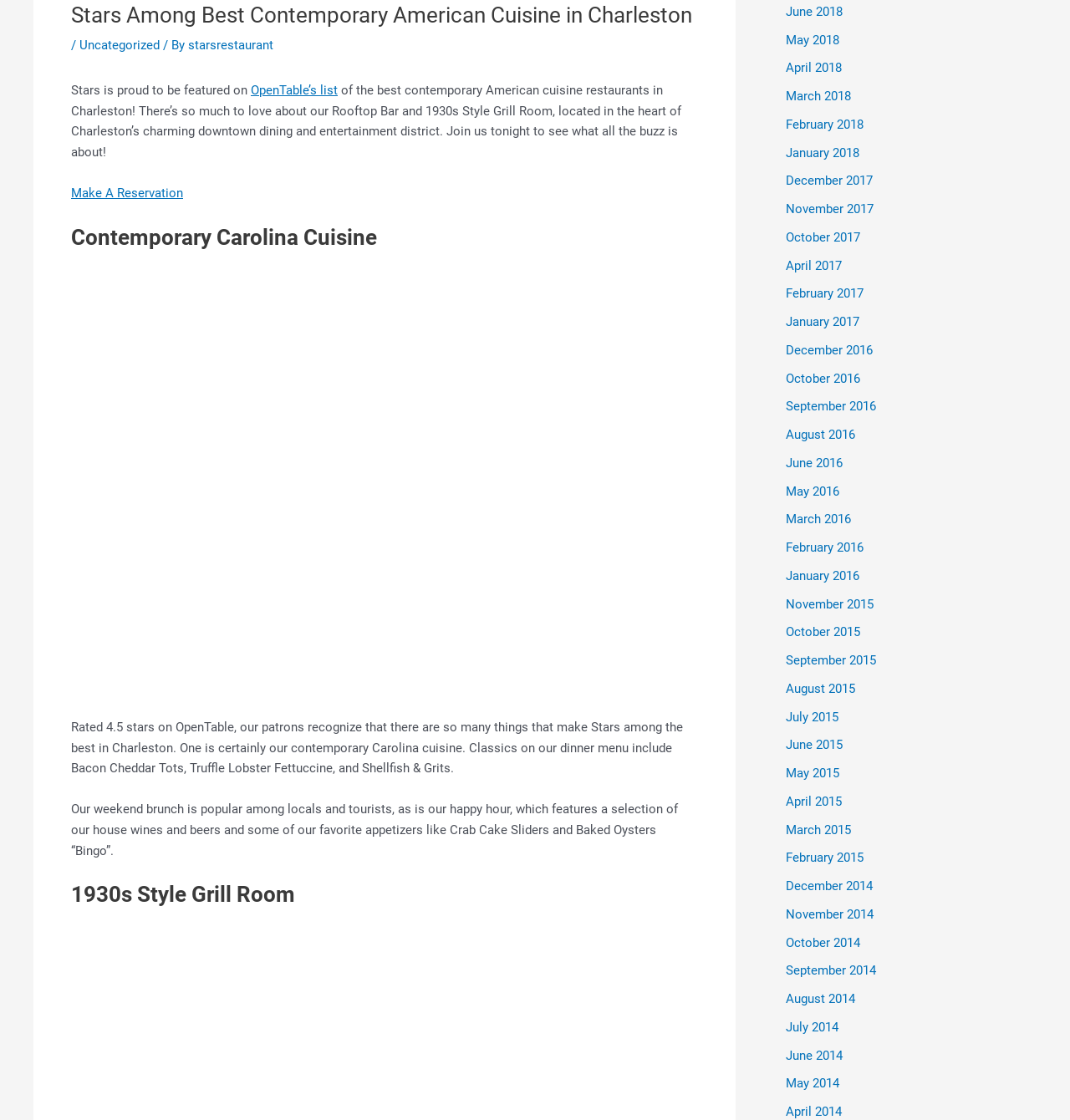Please identify the bounding box coordinates of the element I need to click to follow this instruction: "View the 'OUR HISTORY' page".

None